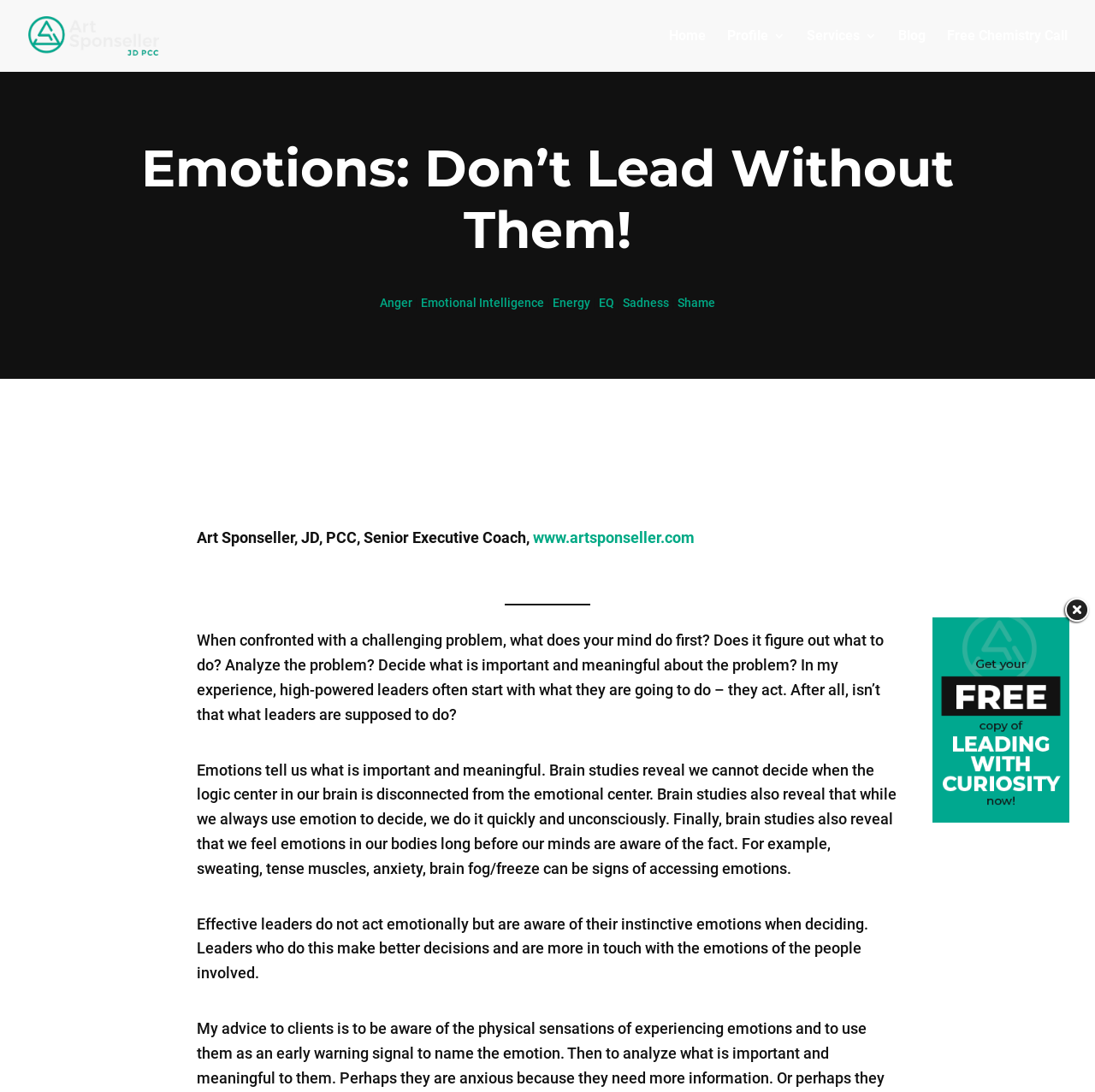What is the text of the webpage's headline?

Emotions: Don’t Lead Without Them!